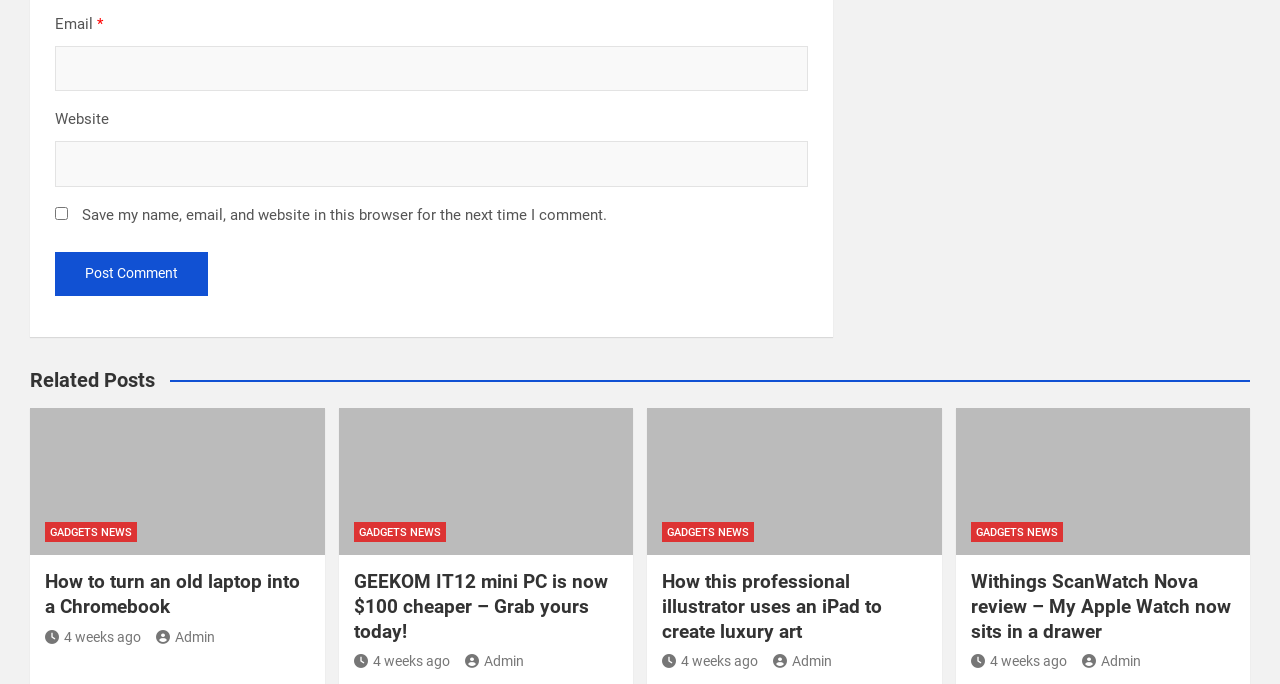Locate the bounding box coordinates of the clickable region to complete the following instruction: "Click on the link to view the design."

None